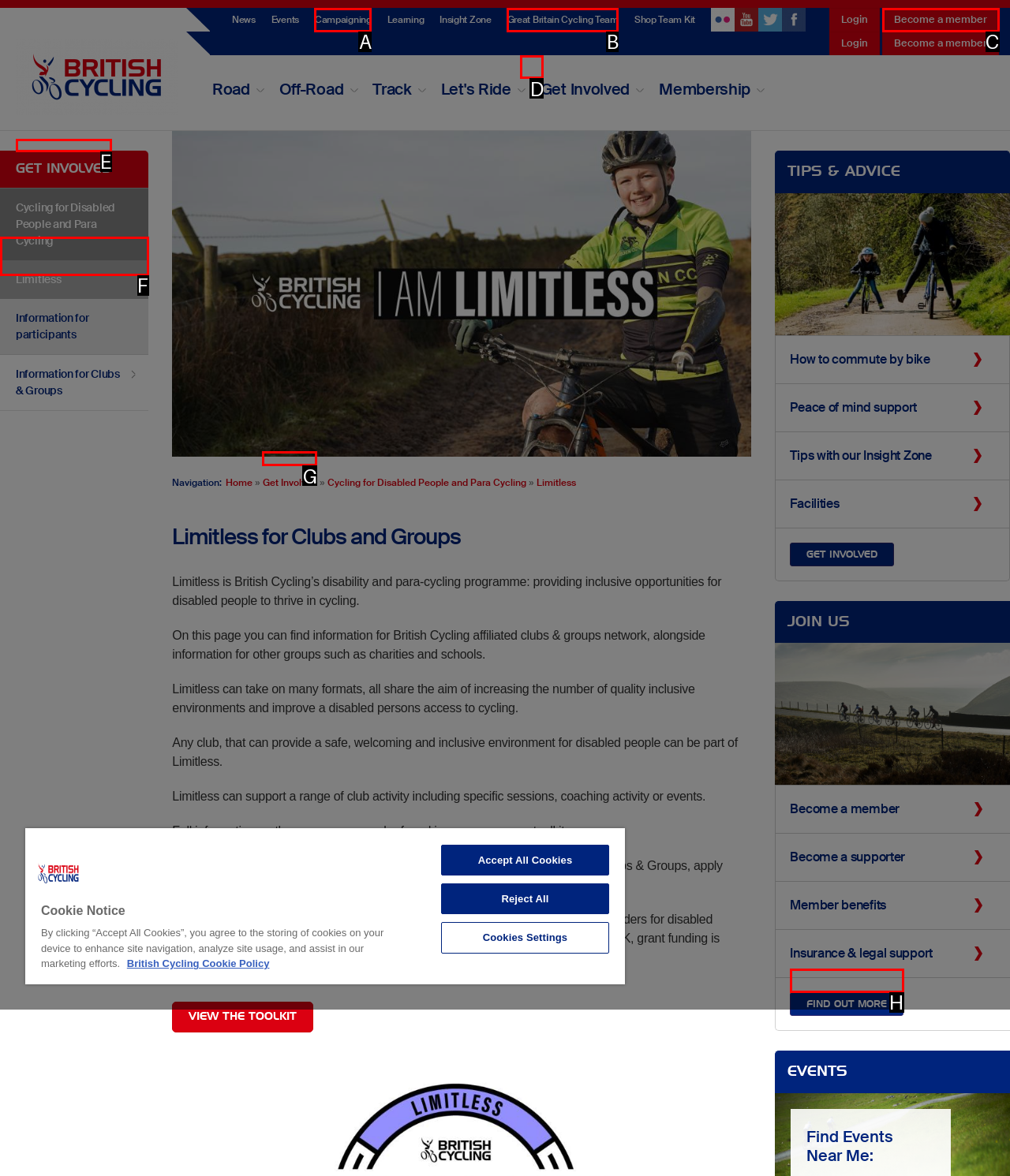Indicate the HTML element to be clicked to accomplish this task: Go to News Respond using the letter of the correct option.

D